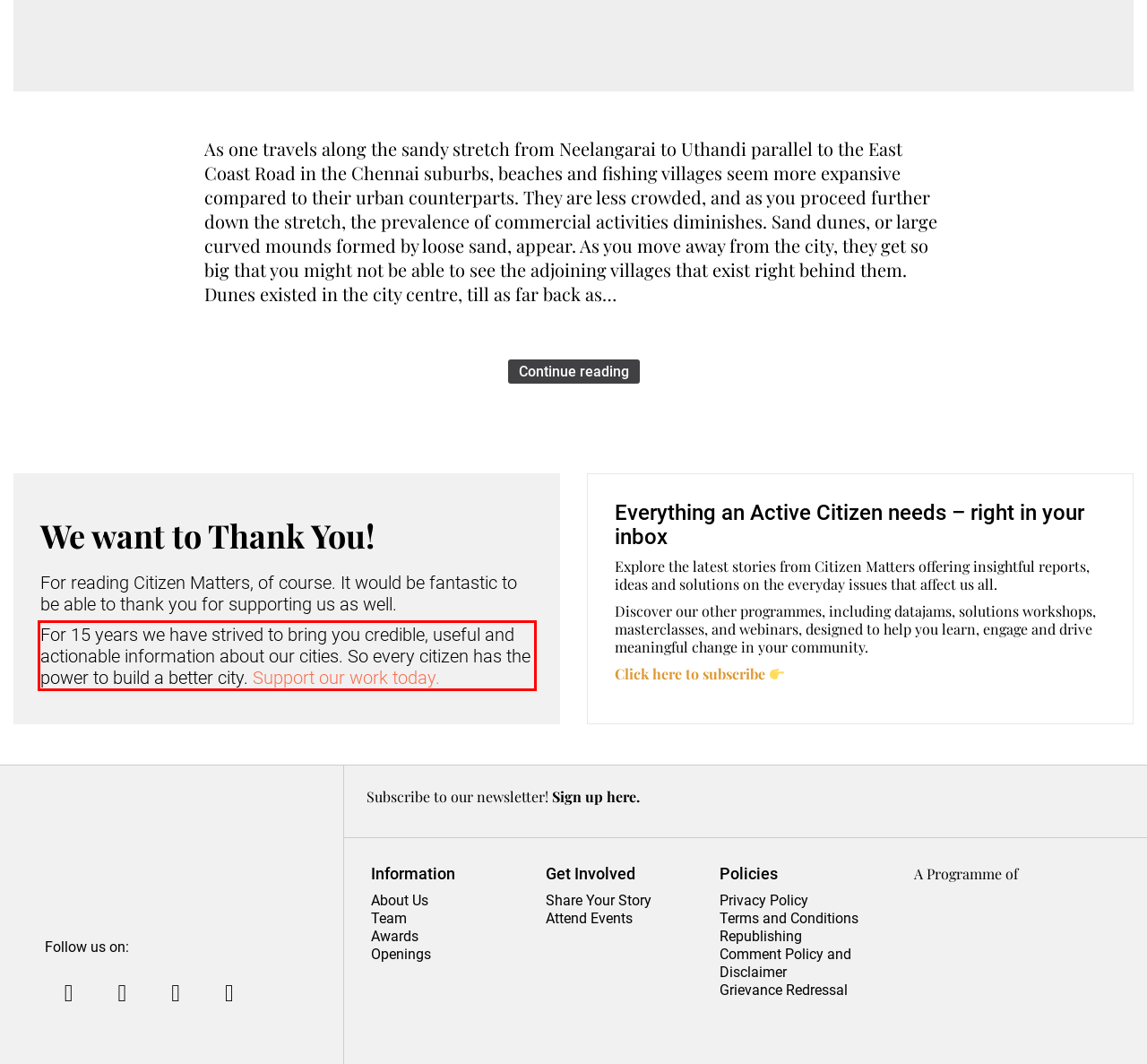Given a screenshot of a webpage containing a red bounding box, perform OCR on the text within this red bounding box and provide the text content.

For 15 years we have strived to bring you credible, useful and actionable information about our cities. So every citizen has the power to build a better city. Support our work today.